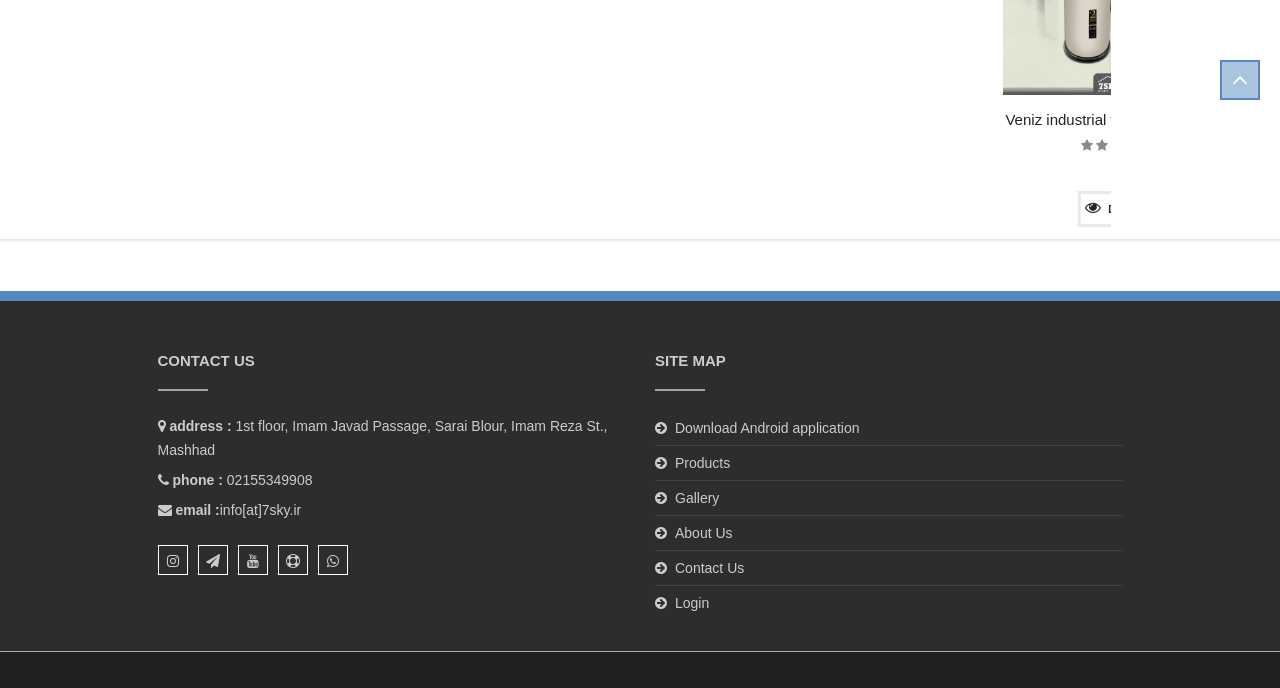Could you specify the bounding box coordinates for the clickable section to complete the following instruction: "Click the 'copy a link to this post to clipboard' button"?

None